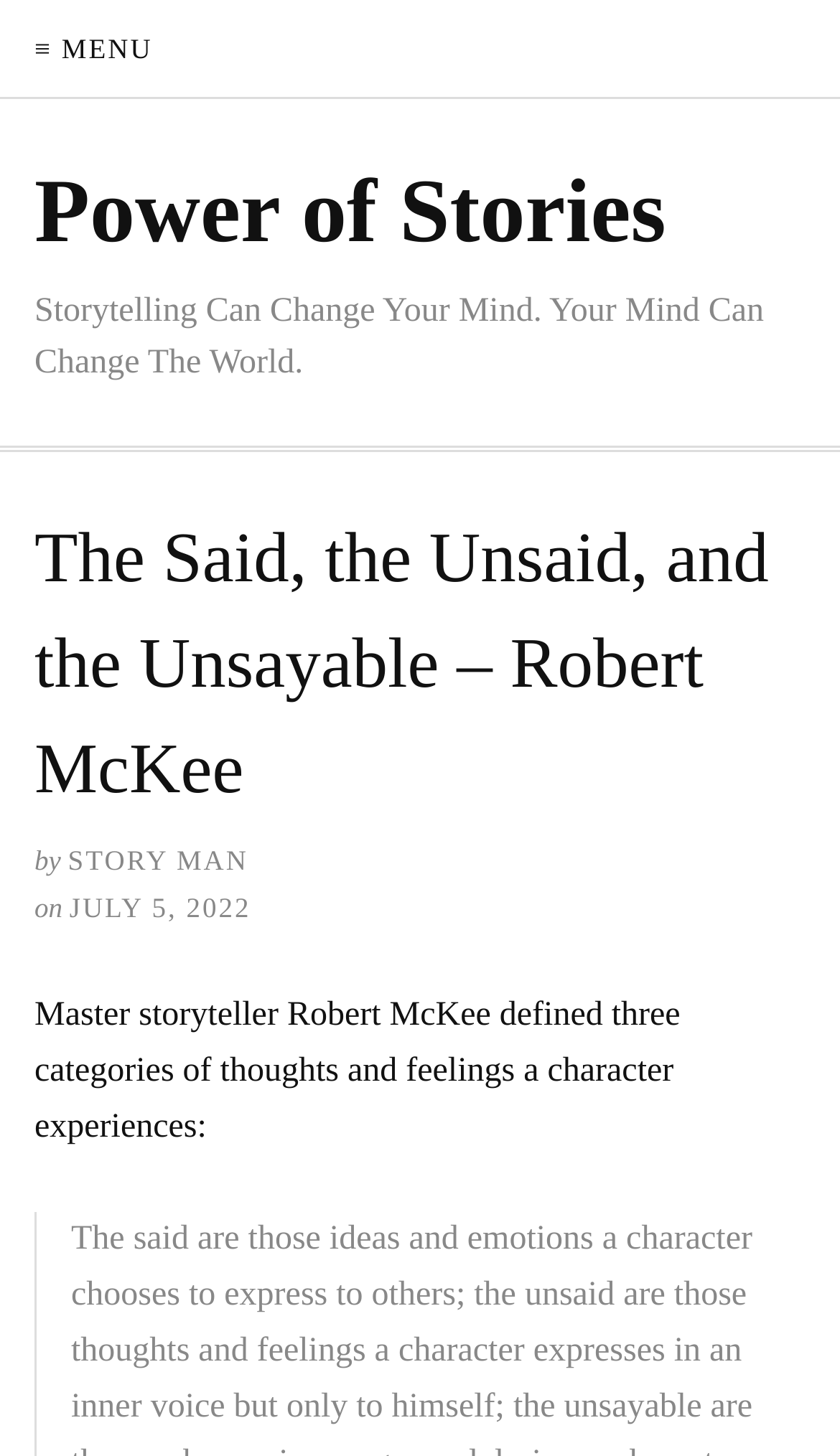Describe every aspect of the webpage comprehensively.

The webpage is about storytelling, specifically discussing the concepts of "The Said, the Unsaid, and the Unsayable" by Robert McKee. At the top left corner, there is a menu button labeled "≡ MENU". Next to it, there is a heading "Power of Stories" followed by a tagline "Storytelling Can Change Your Mind. Your Mind Can Change The World." 

Below these elements, there is a main heading "The Said, the Unsaid, and the Unsayable – Robert McKee" which is centered at the top of the page. Underneath this heading, there is a byline "by STORY MAN" and a date "JULY 5, 2022" on the right side. 

The main content of the page starts with a paragraph of text that explains the three categories of thoughts and feelings a character experiences, as defined by Robert McKee. This text is positioned below the byline and date, and takes up most of the page's width.